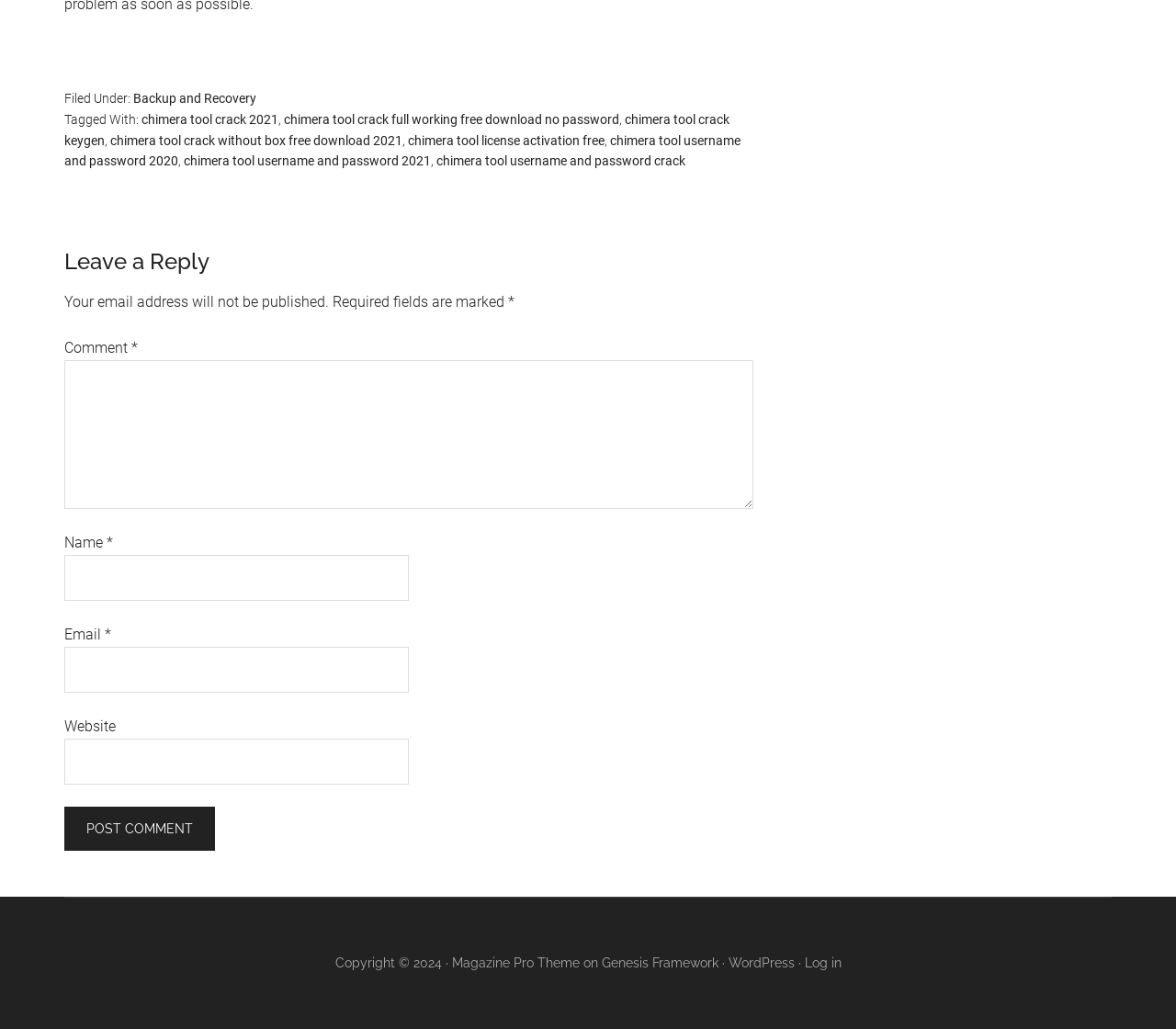Please identify the bounding box coordinates of the region to click in order to complete the task: "Click on the 'Backup and Recovery' link". The coordinates must be four float numbers between 0 and 1, specified as [left, top, right, bottom].

[0.113, 0.089, 0.218, 0.103]